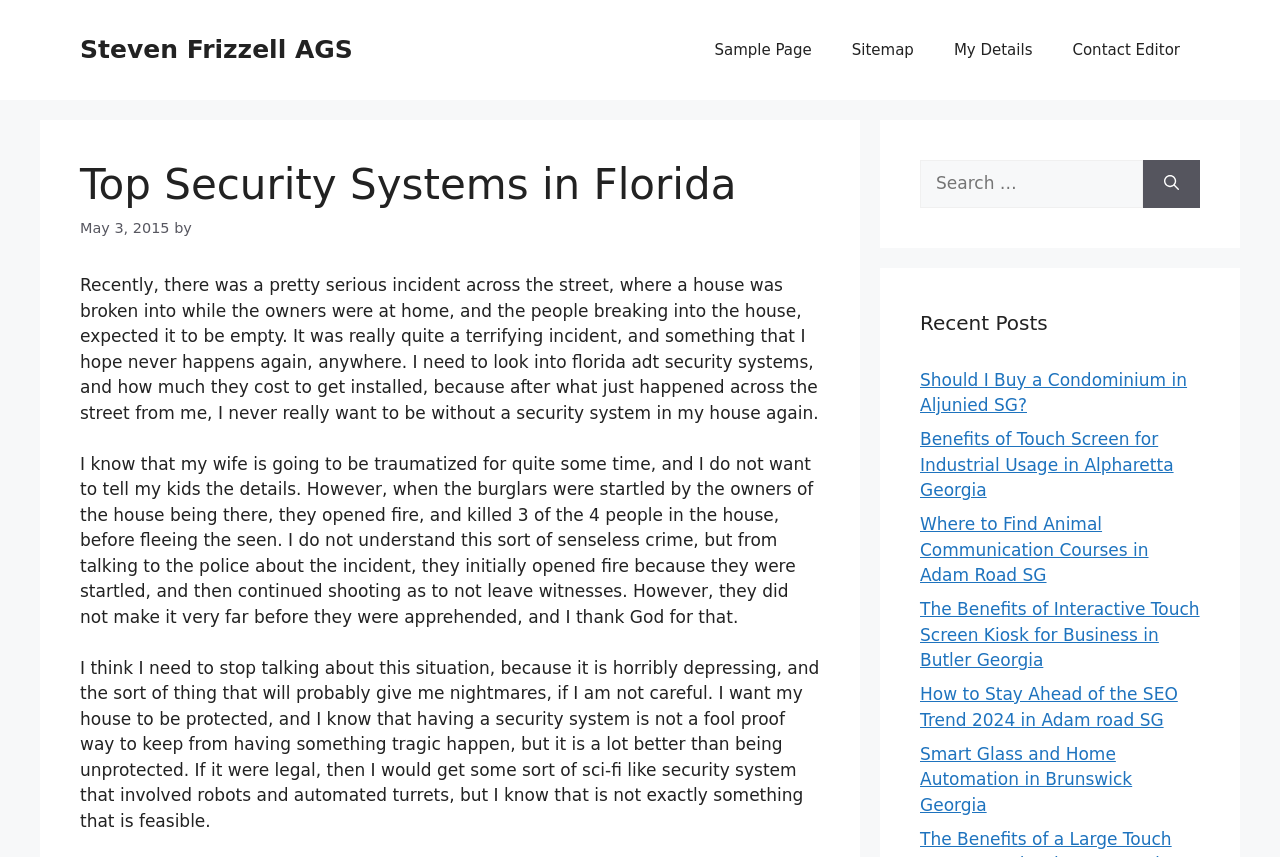Review the image closely and give a comprehensive answer to the question: What is the author's concern after a recent incident?

The author is concerned about security after a recent incident where a house was broken into while the owners were at home, and the burglars opened fire, killing three people. This incident has left the author feeling traumatized and wanting to ensure their own house is protected.